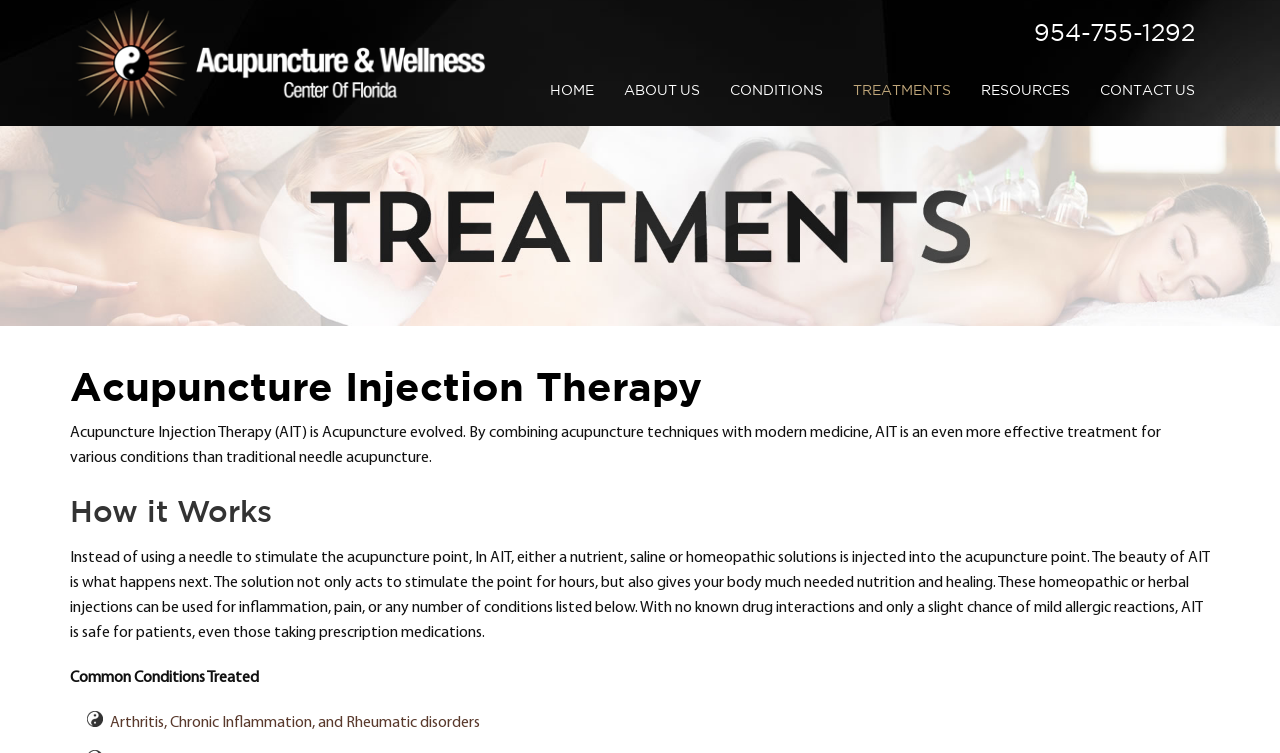Find and provide the bounding box coordinates for the UI element described with: "CONTACT US".

[0.848, 0.074, 0.945, 0.165]